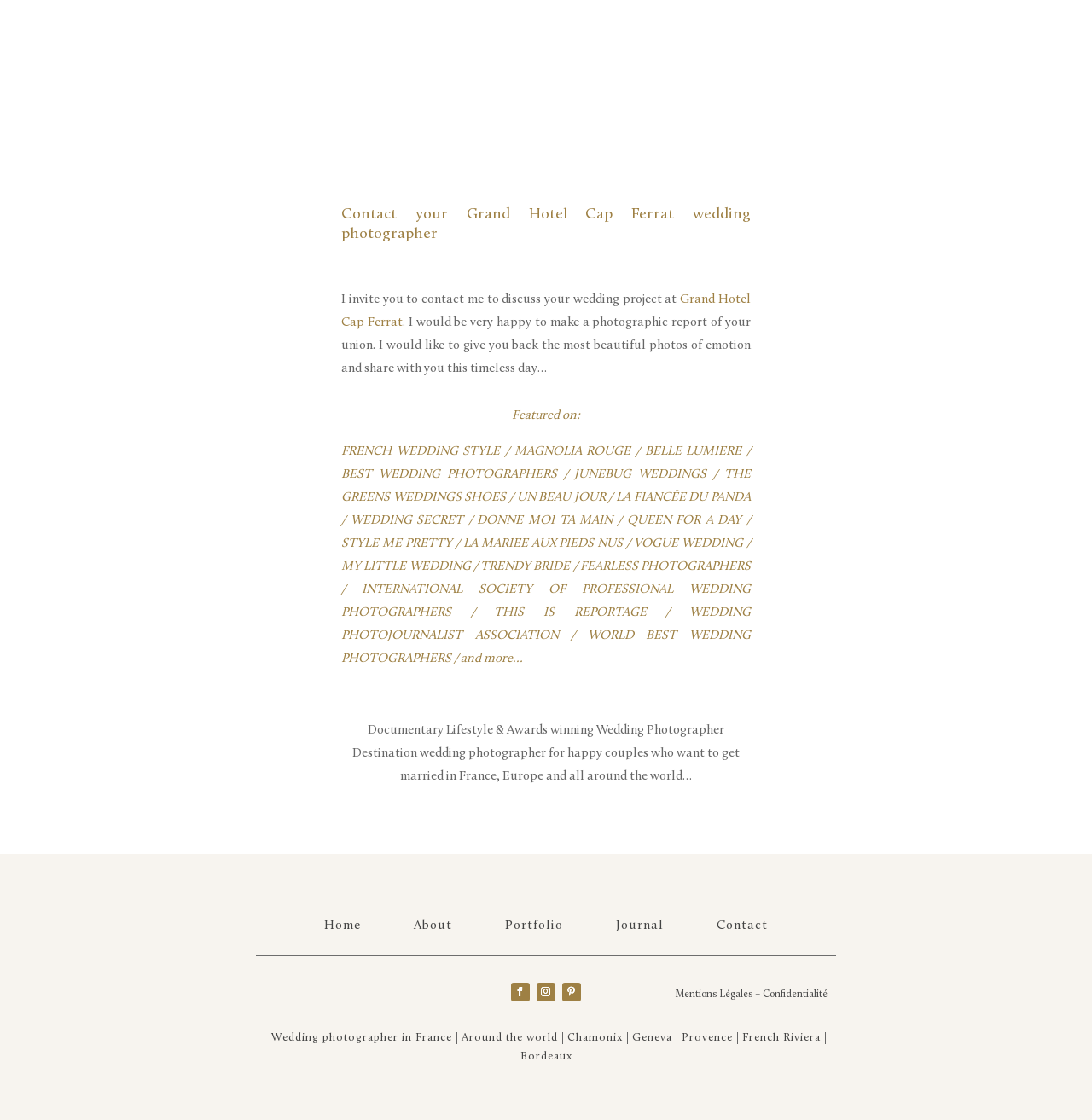What is the theme of the featured publications?
Can you provide an in-depth and detailed response to the question?

The list of featured publications includes 'FRENCH WEDDING STYLE', 'MAGNOLIA ROUGE', 'BELLE LUMIERE', and others, which are all related to weddings and photography, suggesting that the theme of the featured publications is wedding and photography.